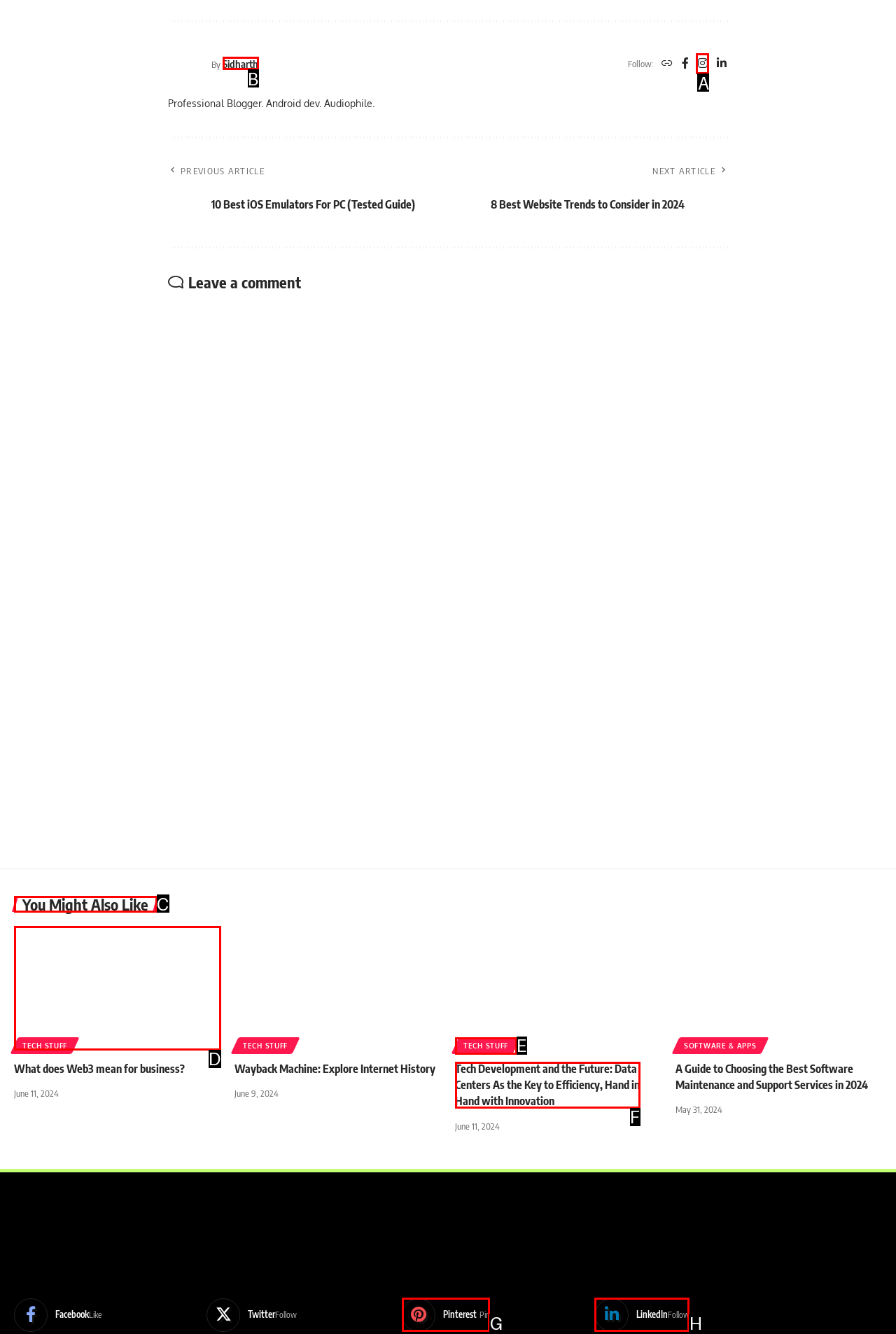From the available options, which lettered element should I click to complete this task: View the 'You Might Also Like' section?

C